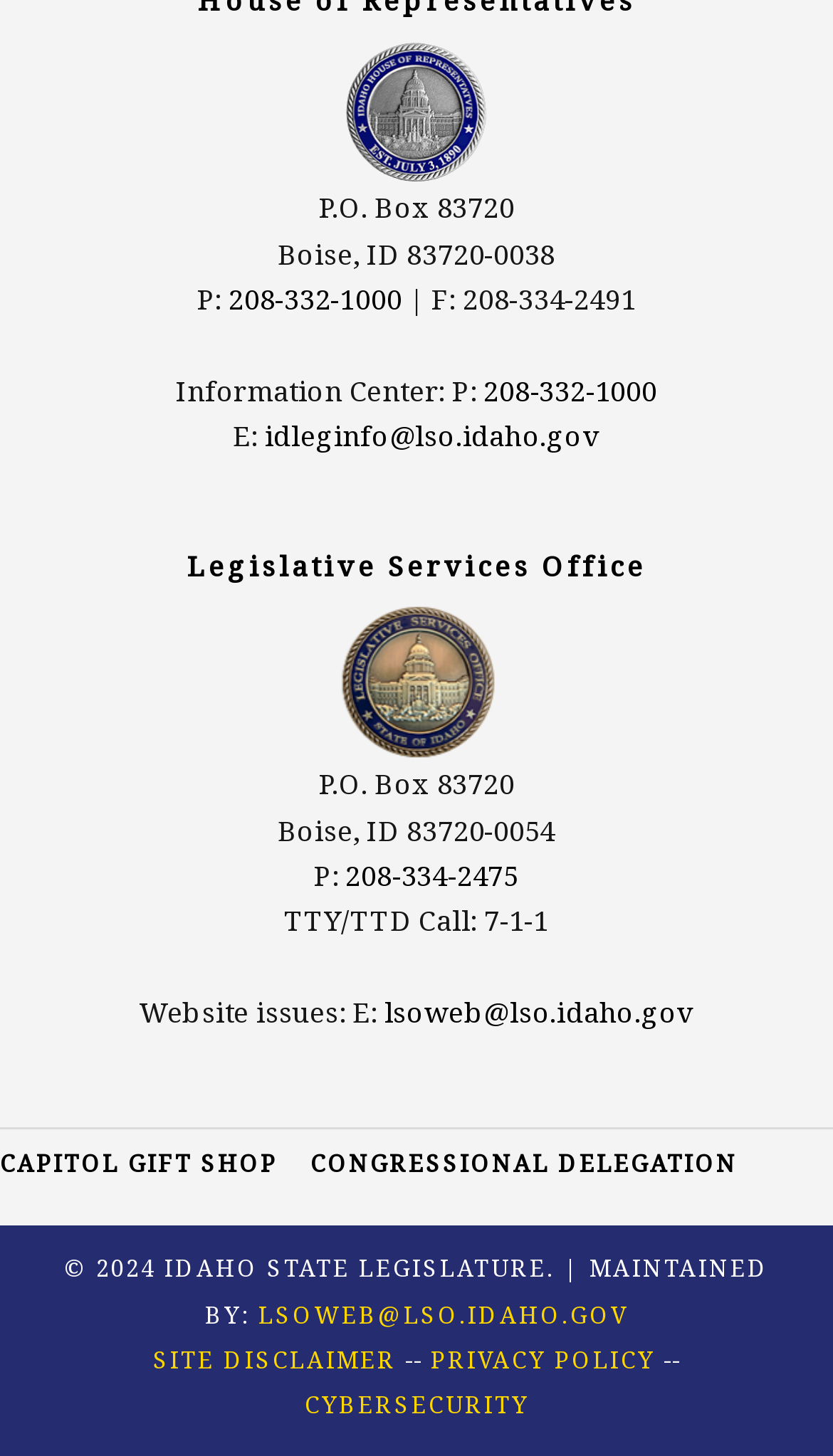Determine the bounding box coordinates of the element's region needed to click to follow the instruction: "Call the information center". Provide these coordinates as four float numbers between 0 and 1, formatted as [left, top, right, bottom].

[0.581, 0.254, 0.789, 0.281]